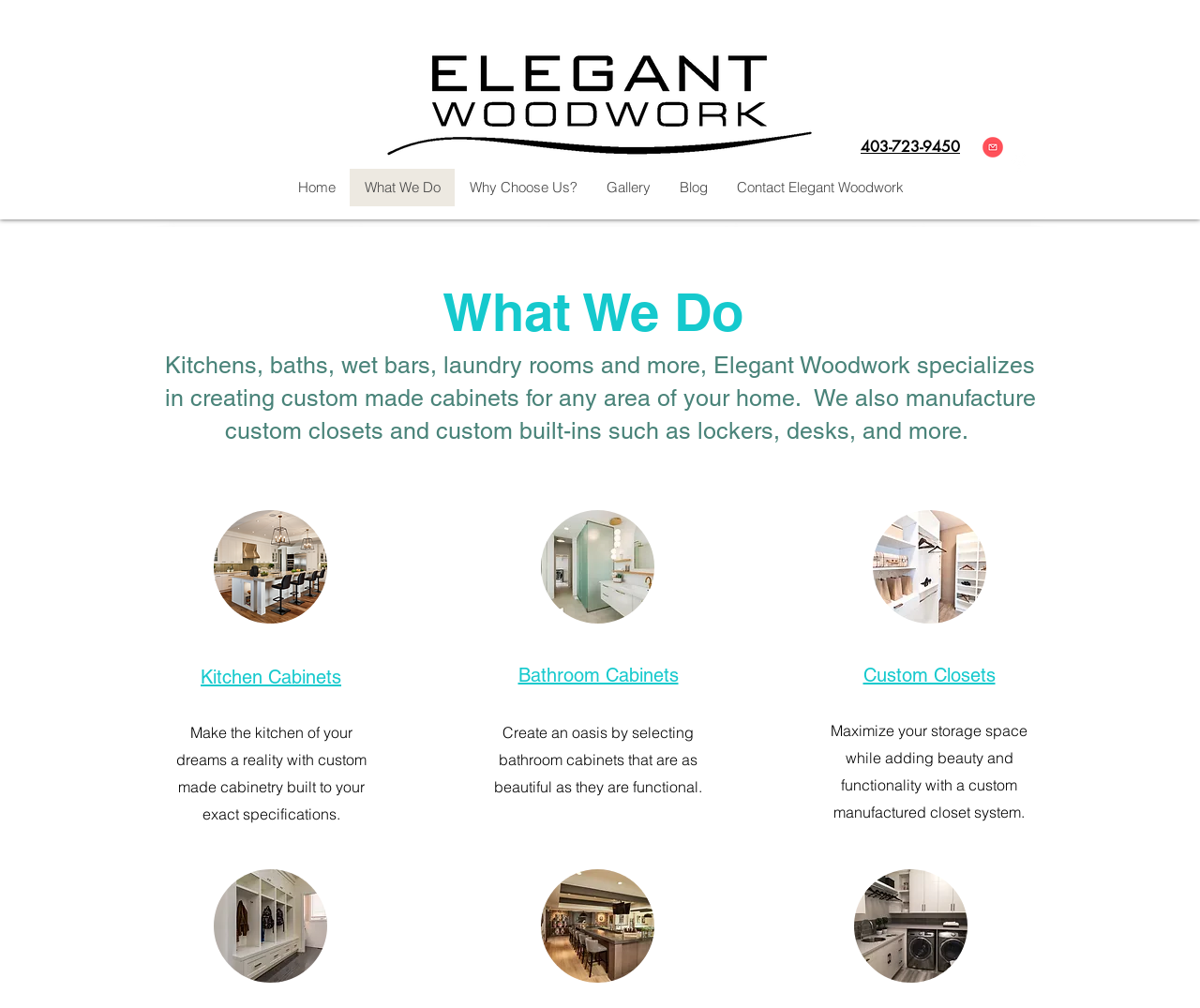Identify the bounding box coordinates of the clickable region to carry out the given instruction: "View the Gallery".

[0.493, 0.167, 0.554, 0.205]